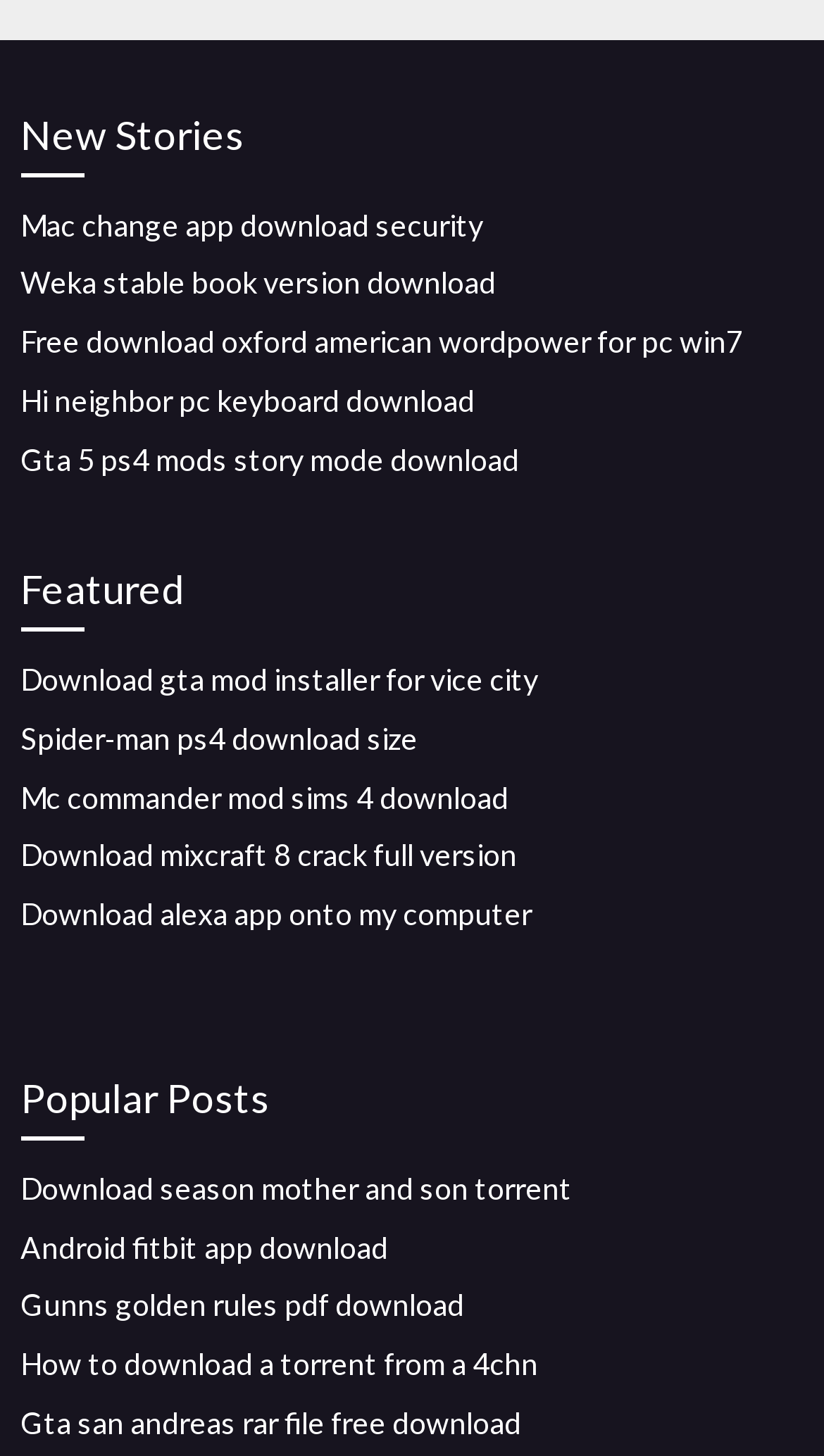Provide the bounding box coordinates of the UI element that matches the description: "Android fitbit app download".

[0.025, 0.844, 0.471, 0.868]